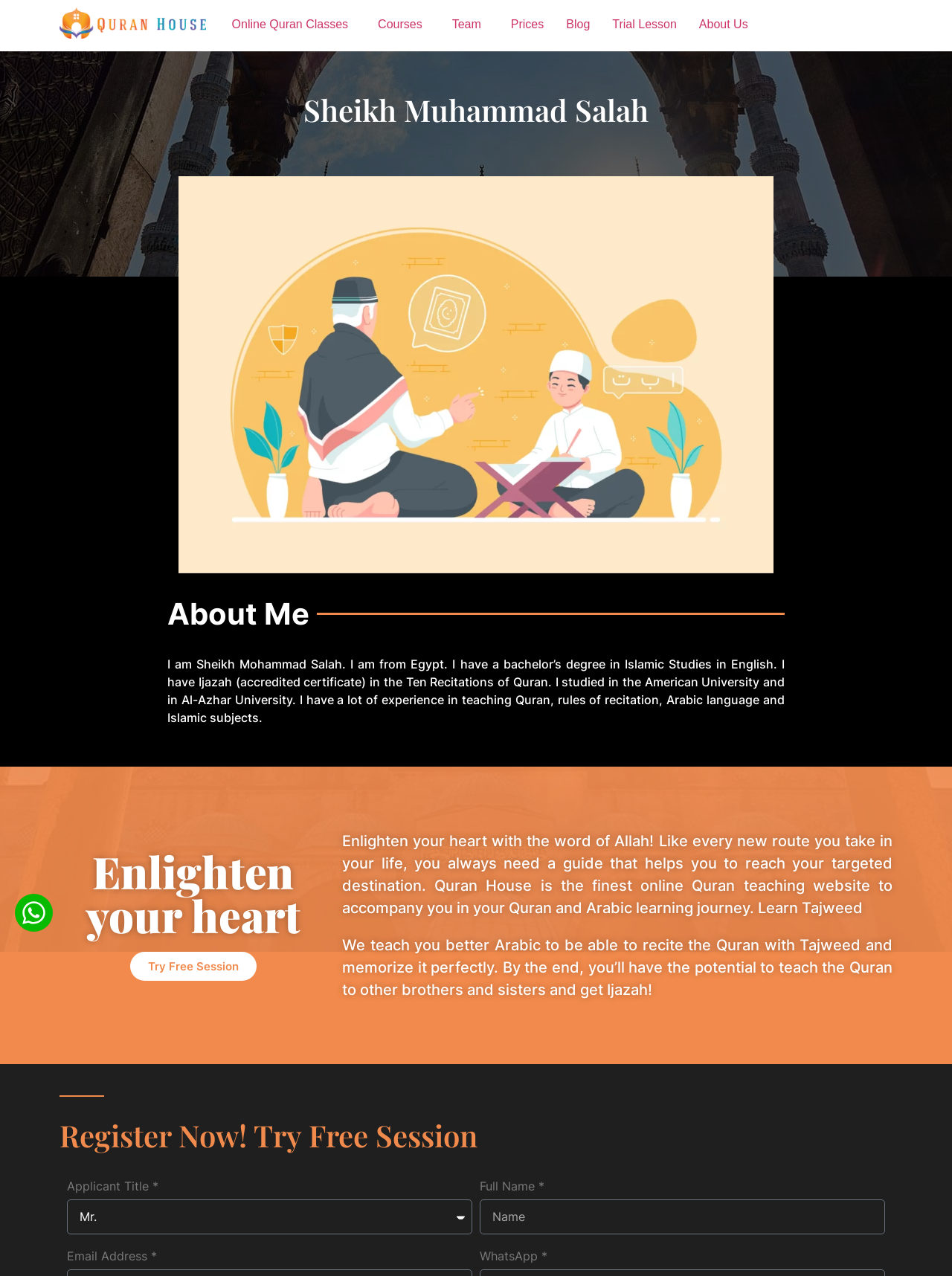Identify the bounding box coordinates for the region of the element that should be clicked to carry out the instruction: "Click the 'Try Free Session' button". The bounding box coordinates should be four float numbers between 0 and 1, i.e., [left, top, right, bottom].

[0.137, 0.746, 0.27, 0.769]